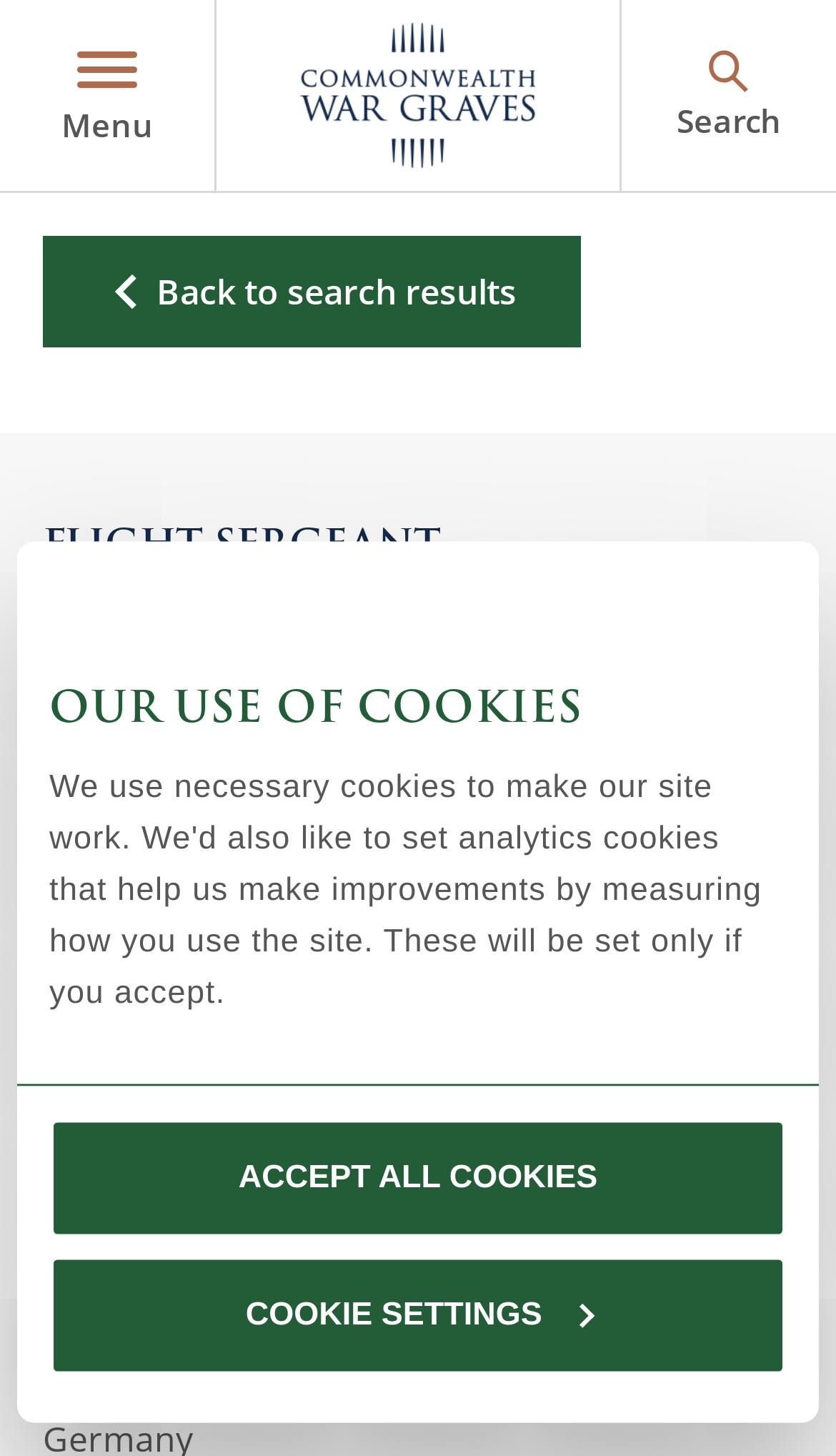What is the date of death of Flight Sergeant John William James Buckland?
Use the screenshot to answer the question with a single word or phrase.

31 March 1944